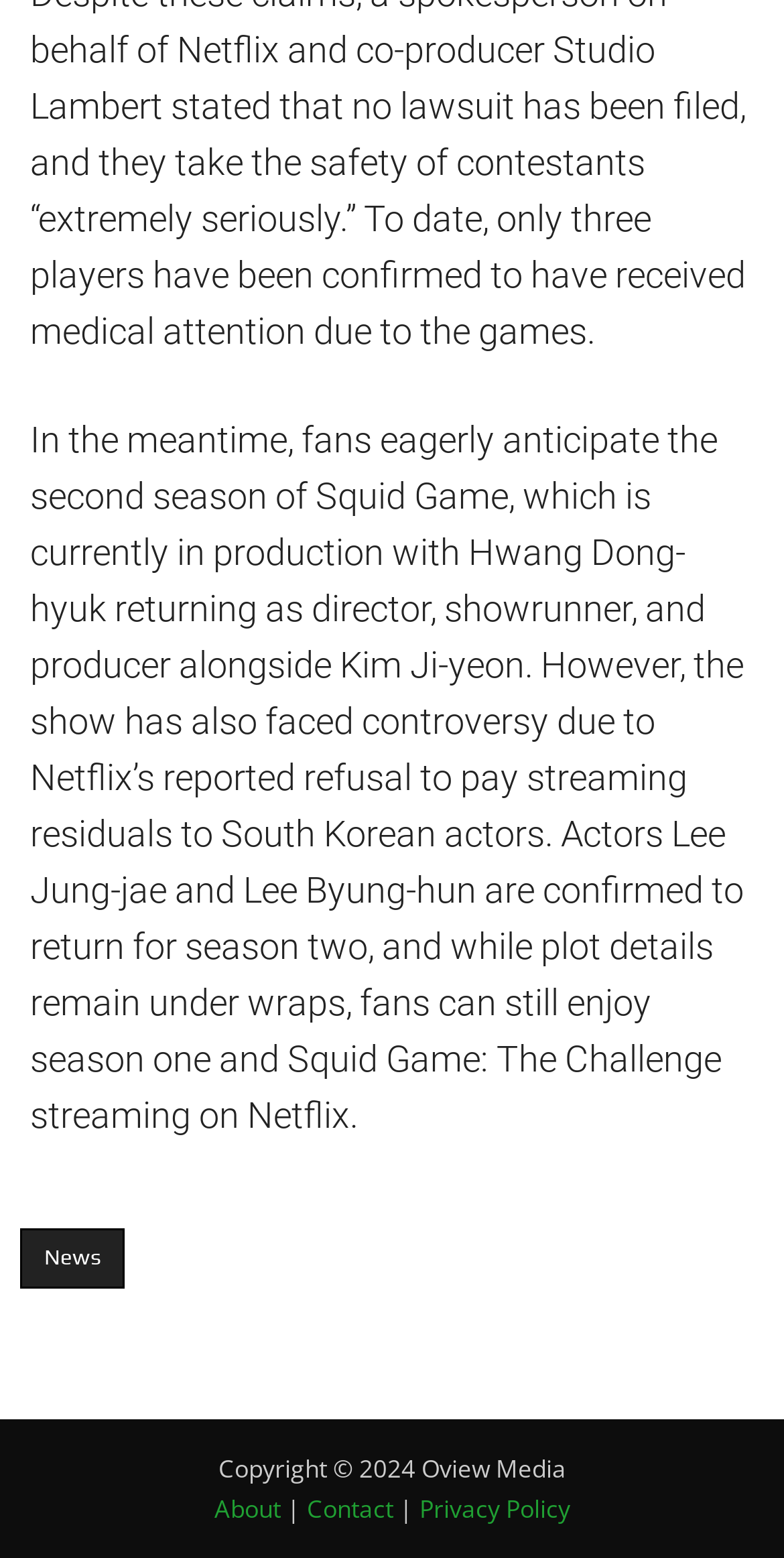Give a concise answer of one word or phrase to the question: 
What is the position of the 'News' link?

Above the main text